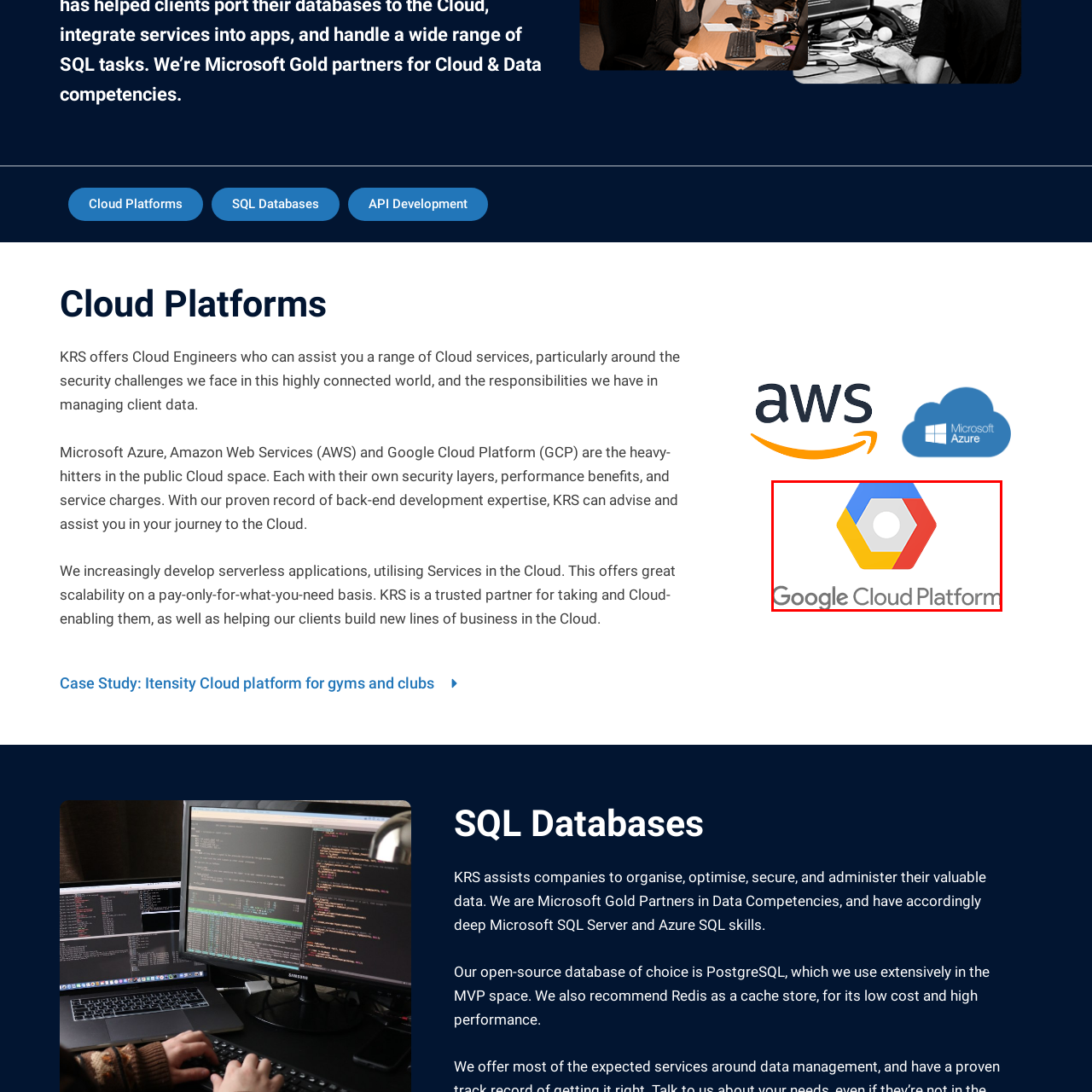Please provide a comprehensive caption for the image highlighted in the red box.

The image features the logo of Google Cloud Platform (GCP), which consists of a stylized hexagon design highlighted in blue, red, yellow, and white. The logo represents GCP's robust suite of cloud services, providing scalable solutions for data storage, computing, and application development. Positioned beneath the icon, the text "Google Cloud Platform" reinforces the brand identity. GCP is recognized for its commitment to innovation and security, making it a leading choice for organizations looking to leverage cloud technology for enhanced performance and efficiency.